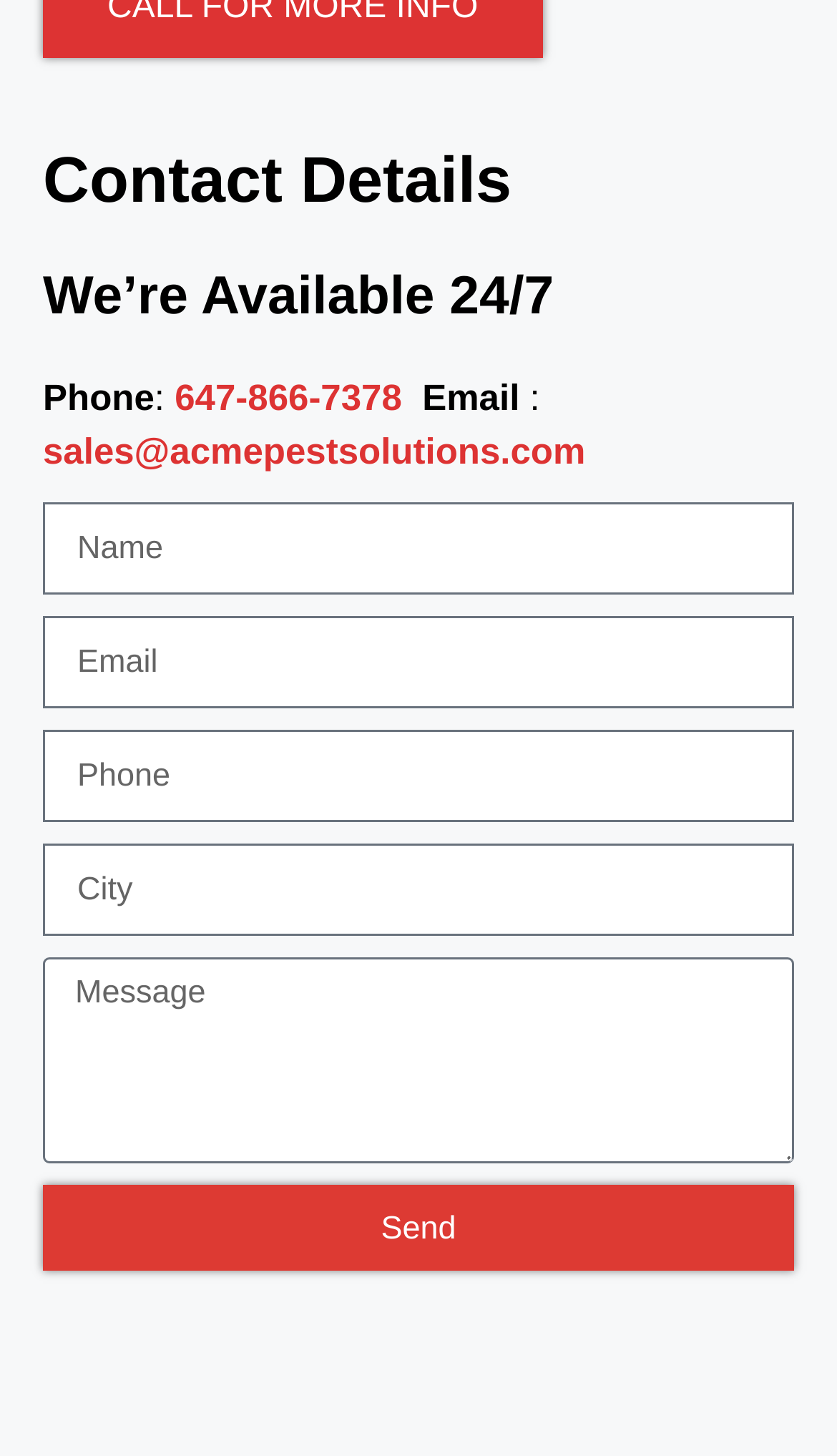Based on the image, please respond to the question with as much detail as possible:
What is the email address to contact?

I found the email address by looking at the 'Contact Details' section, where it says 'Email:' followed by the address 'sales@acmepestsolutions.com'.